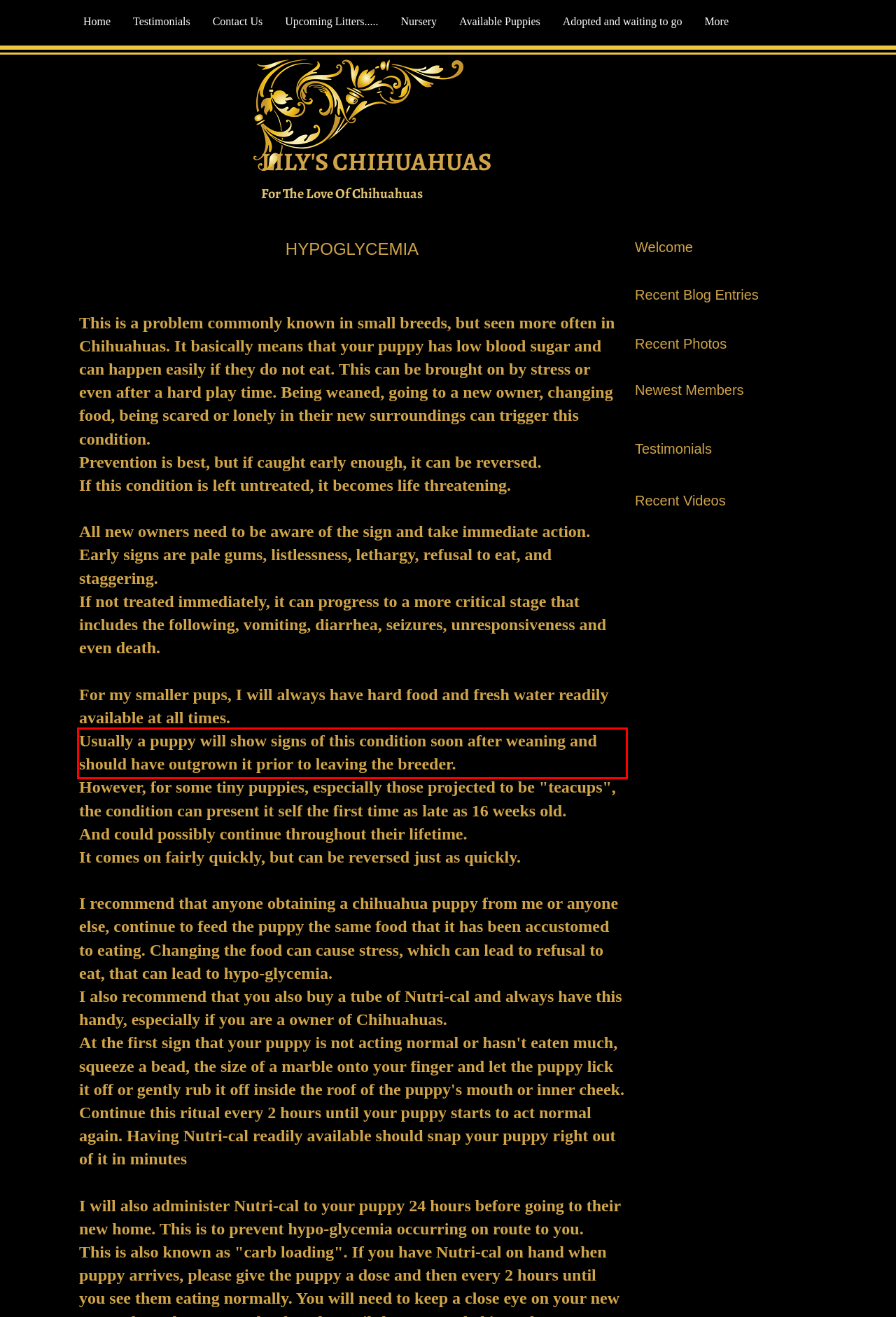Using the webpage screenshot, recognize and capture the text within the red bounding box.

Usually a puppy will show signs of this condition soon after weaning and should have outgrown it prior to leaving the breeder.